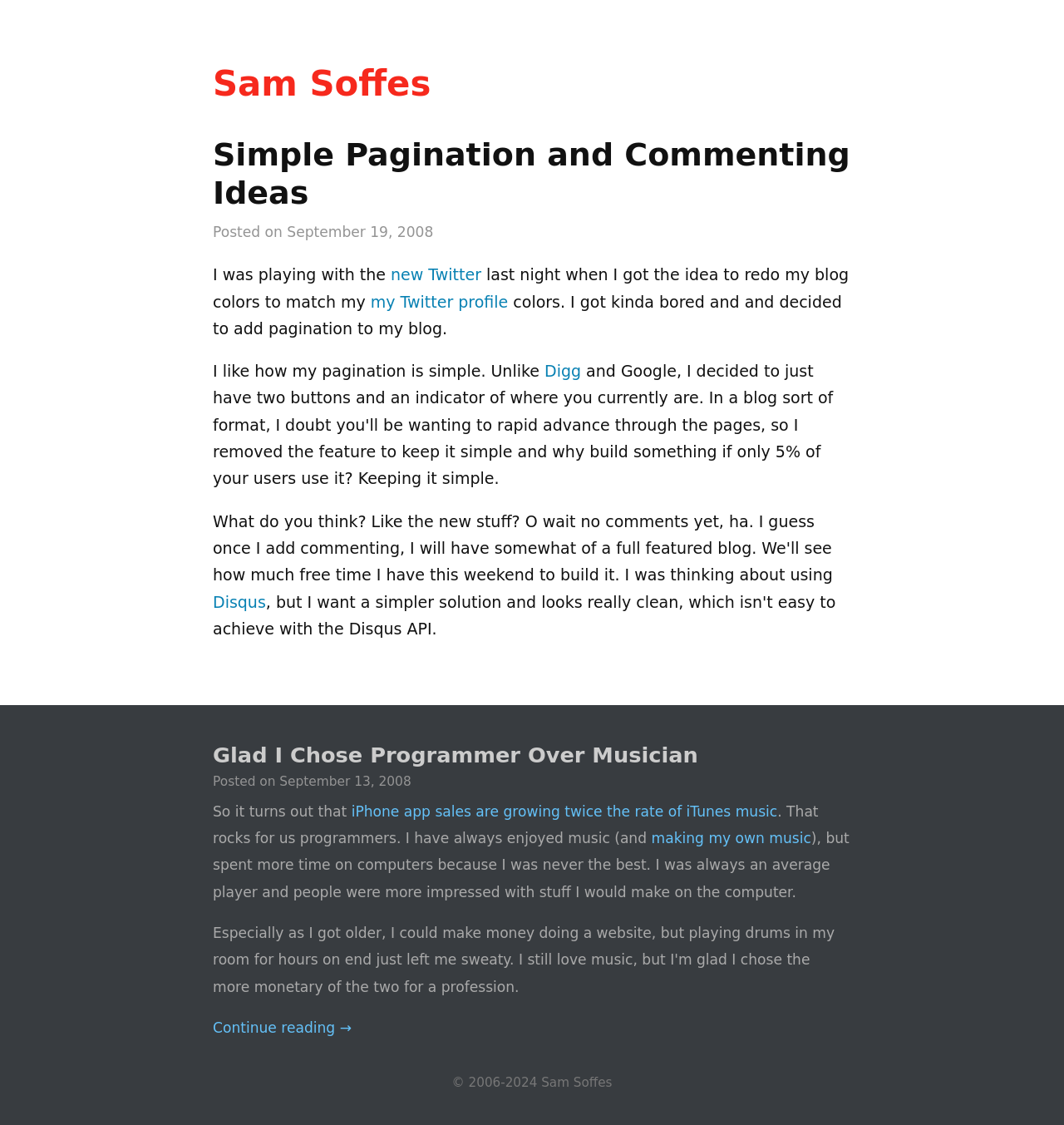What is the author's name?
From the screenshot, provide a brief answer in one word or phrase.

Sam Soffes